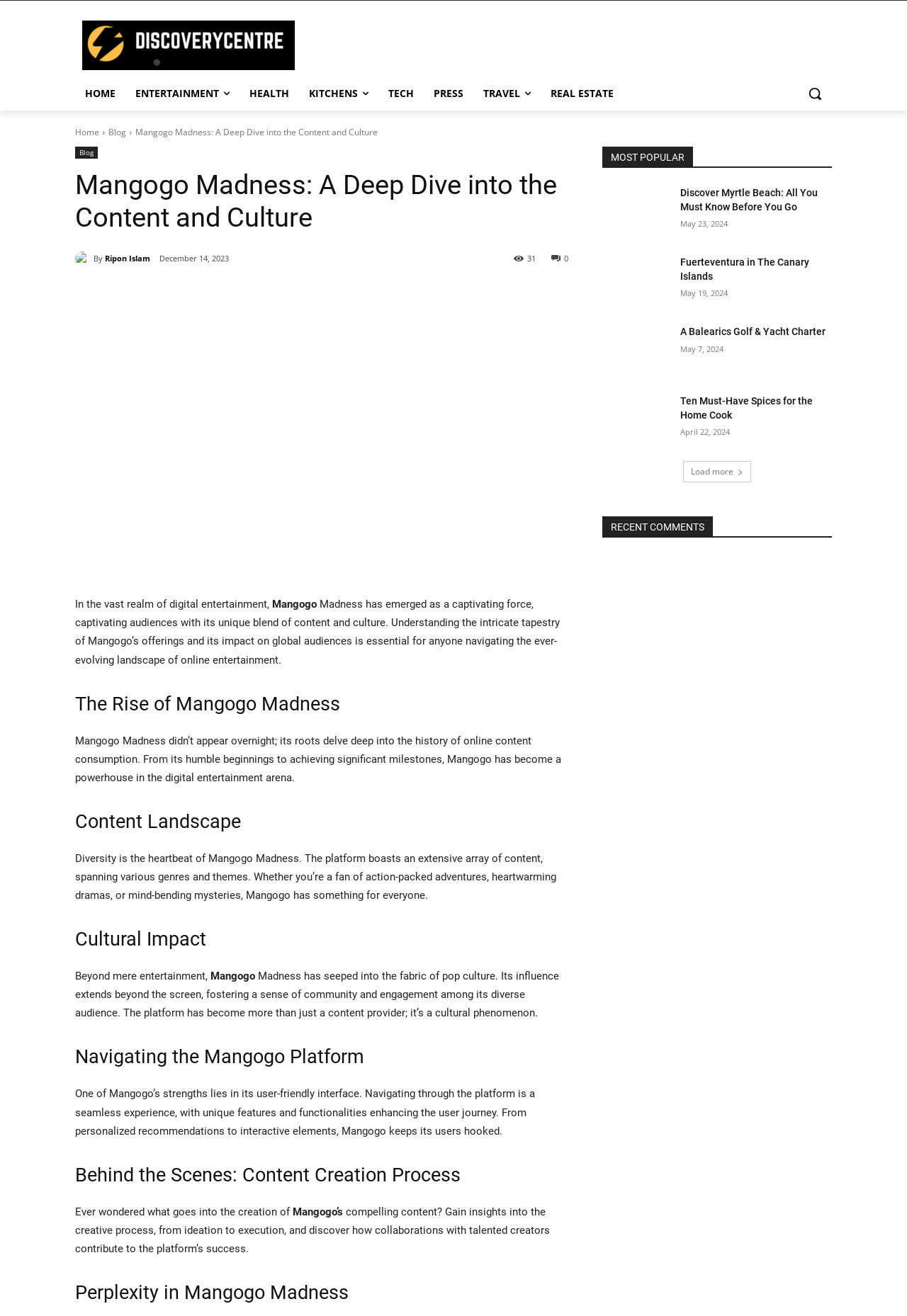Use a single word or phrase to respond to the question:
What is the author of the article 'Mangogo Madness: A Deep Dive into the Content and Culture'?

Ripon Islam